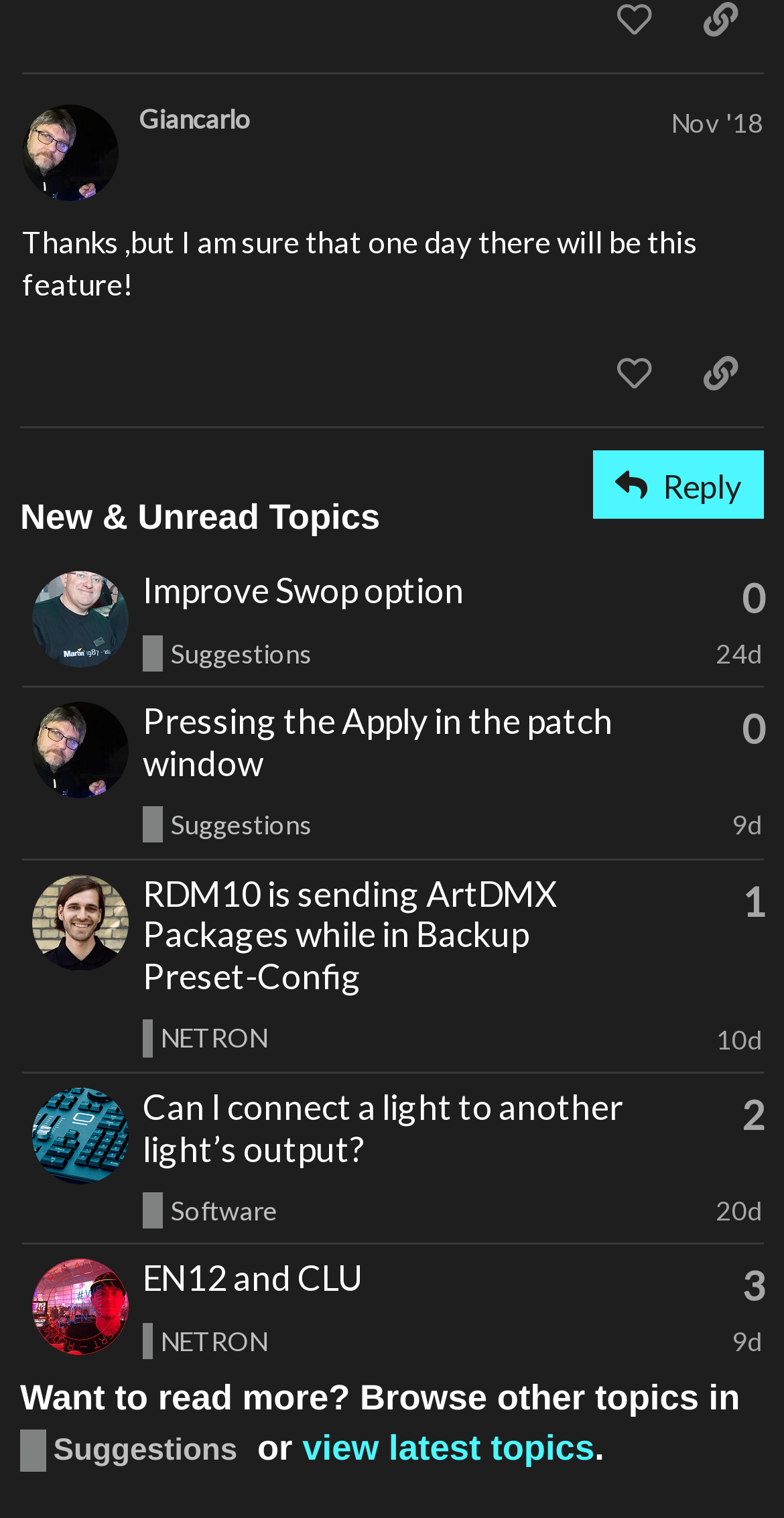Using the description: "2", determine the UI element's bounding box coordinates. Ensure the coordinates are in the format of four float numbers between 0 and 1, i.e., [left, top, right, bottom].

[0.946, 0.722, 0.974, 0.748]